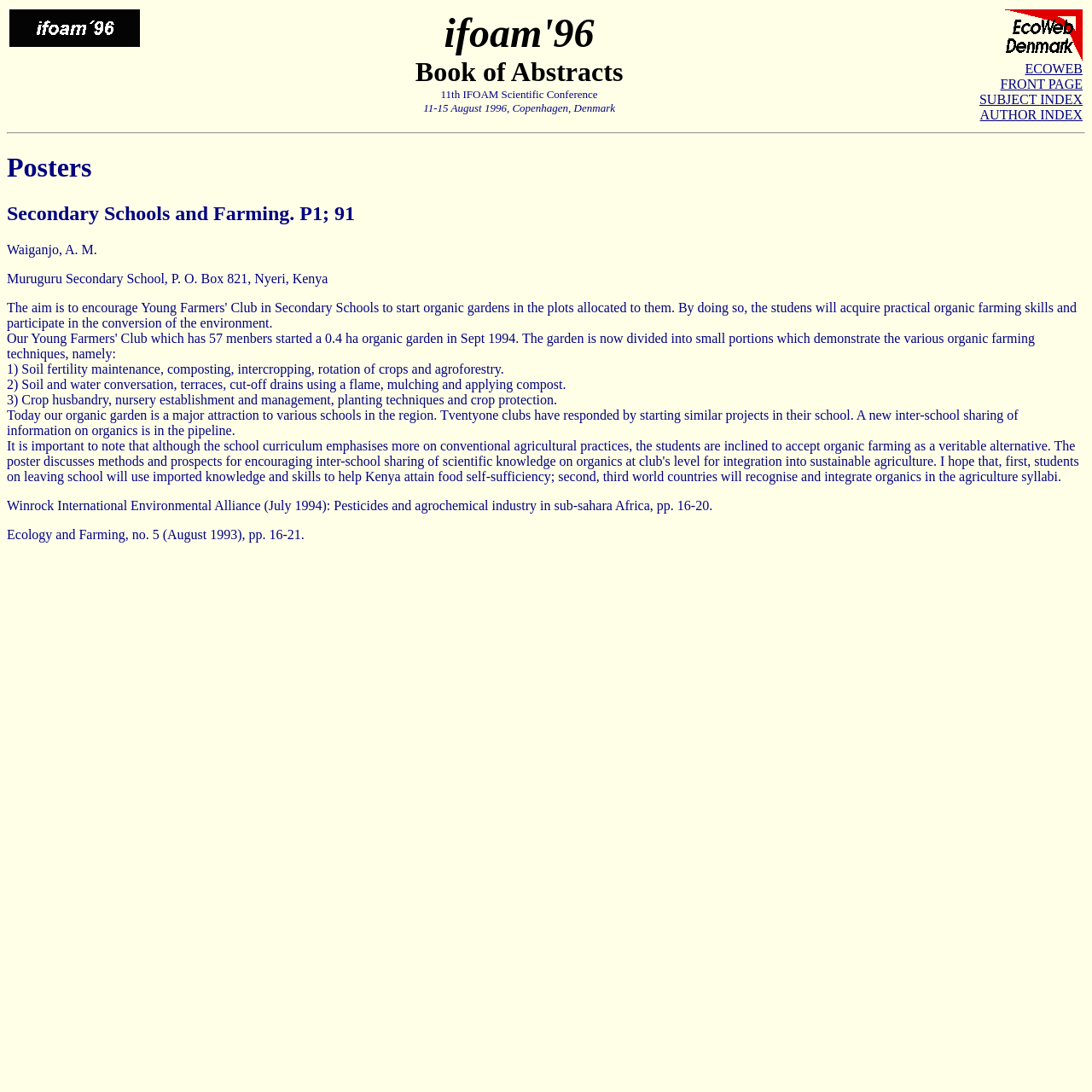What is the title of the conference?
Respond to the question with a single word or phrase according to the image.

11th IFOAM Scientific Conference